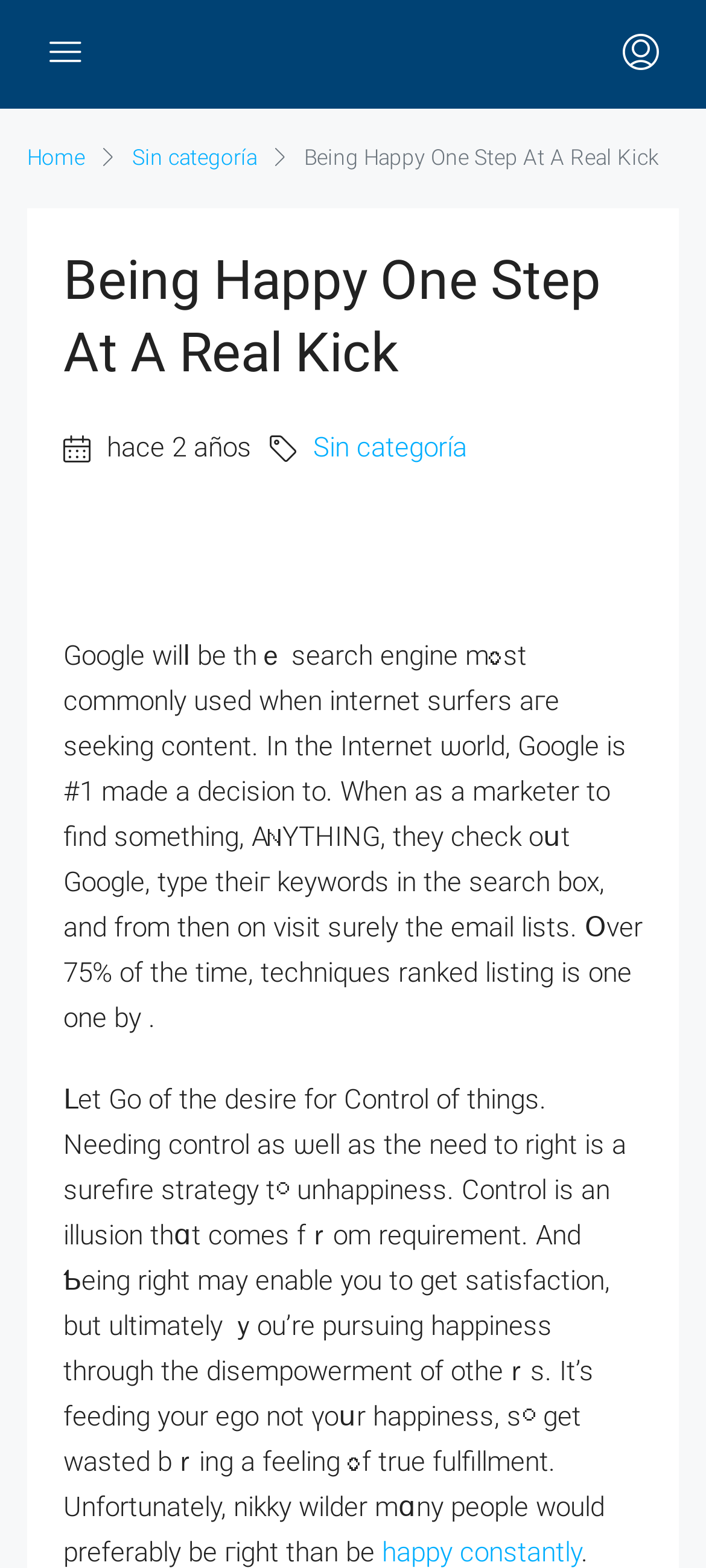Respond with a single word or phrase to the following question: What is the name of the first link on the webpage?

Home